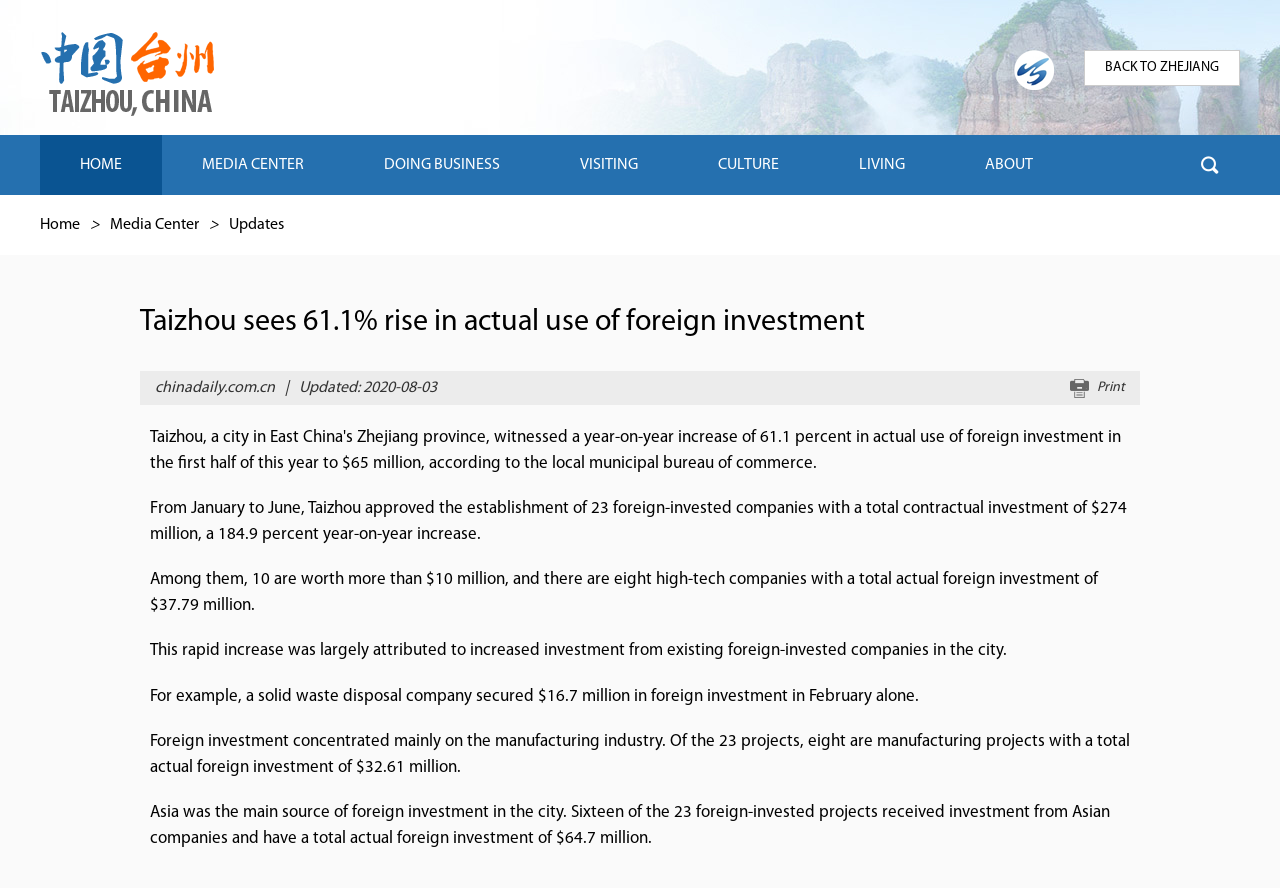Produce a meticulous description of the webpage.

The webpage is about Taizhou, a city in East China's Zhejiang province, and its increase in actual use of foreign investment. At the top, there is a heading with the title "Taizhou sees 61.1% rise in actual use of foreign investment" and a link to the left of it. Below the heading, there are several links to different sections of the website, including "HOME", "MEDIA CENTER", "DOING BUSINESS", "VISITING", "CULTURE", "LIVING", and "ABOUT". 

To the right of these links, there is a search button labeled "btn-search". Above the search button, there is an image. On the top-right corner, there are three links: "BACK TO ZHEJIANG", "HOME", and an image. 

The main content of the webpage is divided into several paragraphs. The first paragraph mentions that Taizhou approved the establishment of 23 foreign-invested companies with a total contractual investment of $274 million, a 184.9 percent year-on-year increase. The following paragraphs provide more details about the investment, including the number of high-tech companies, the total actual foreign investment, and the main source of foreign investment. 

Throughout the webpage, there are several emphasis elements, which are used to highlight important information such as the date of update and the source of the article. At the bottom of the webpage, there is a link to print the article.